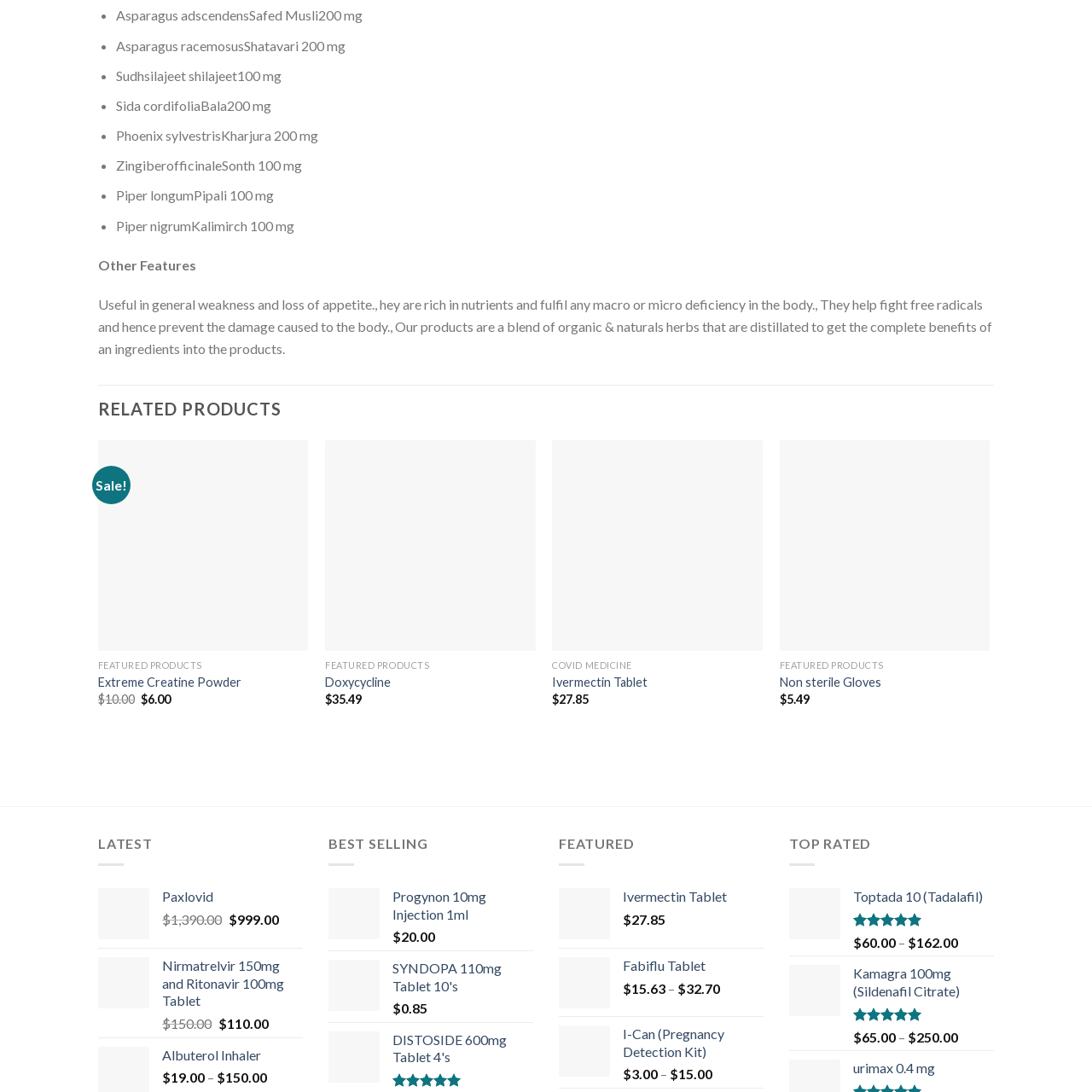What is the current price of the product?  
Concentrate on the image marked with the red box and respond with a detailed answer that is fully based on the content of the image.

The current price of the product is noted as $35.49, which is significantly reduced from its original price, indicating a discount aimed at attracting potential buyers.